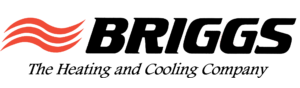Please provide a one-word or phrase answer to the question: 
What is emphasized in the logo?

Strong brand identity